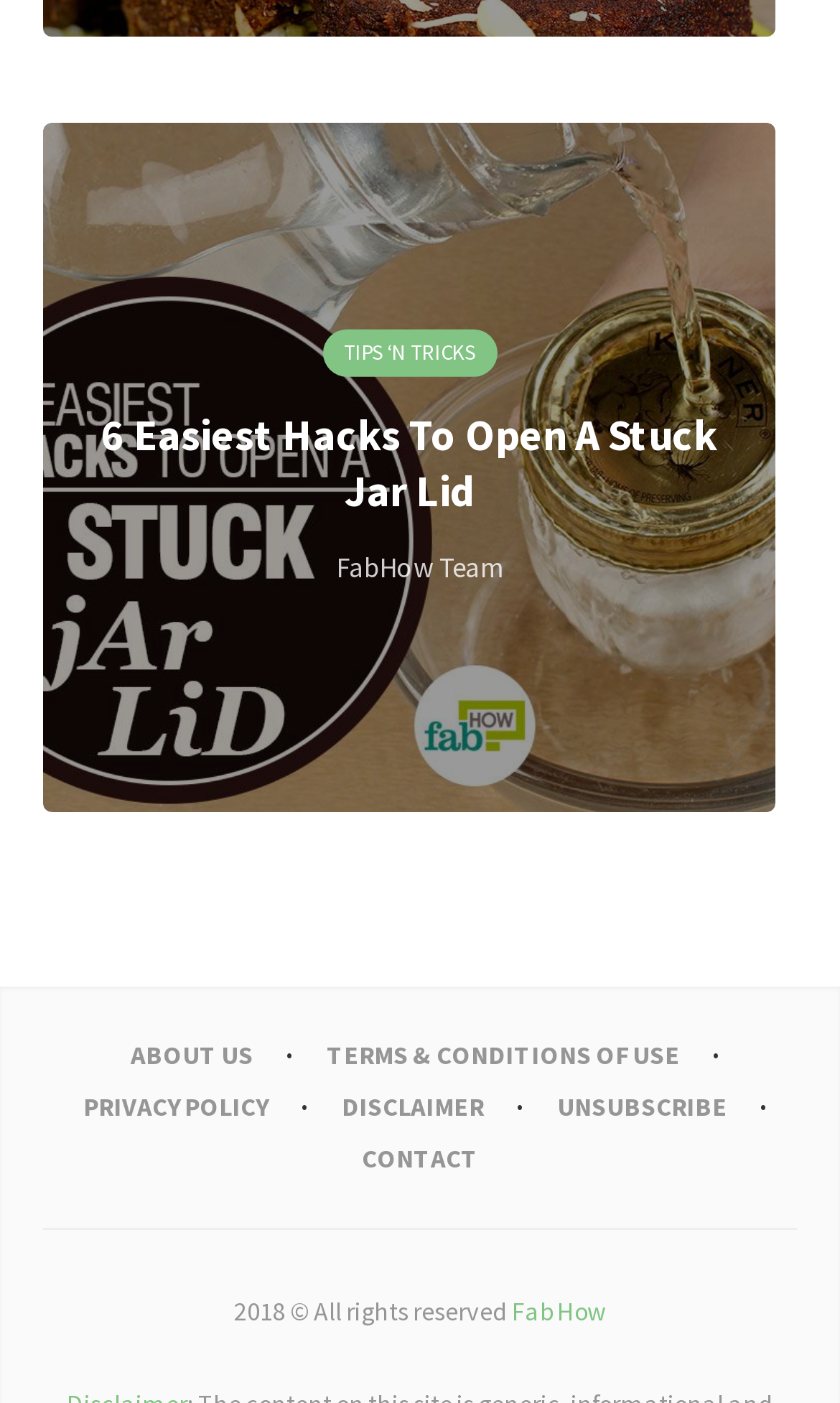Find the bounding box coordinates of the area that needs to be clicked in order to achieve the following instruction: "View the post 'How To Use Danbooru Tags For Prompt 101 In Stable Diffusion: A Comprehensive Guide'". The coordinates should be specified as four float numbers between 0 and 1, i.e., [left, top, right, bottom].

None